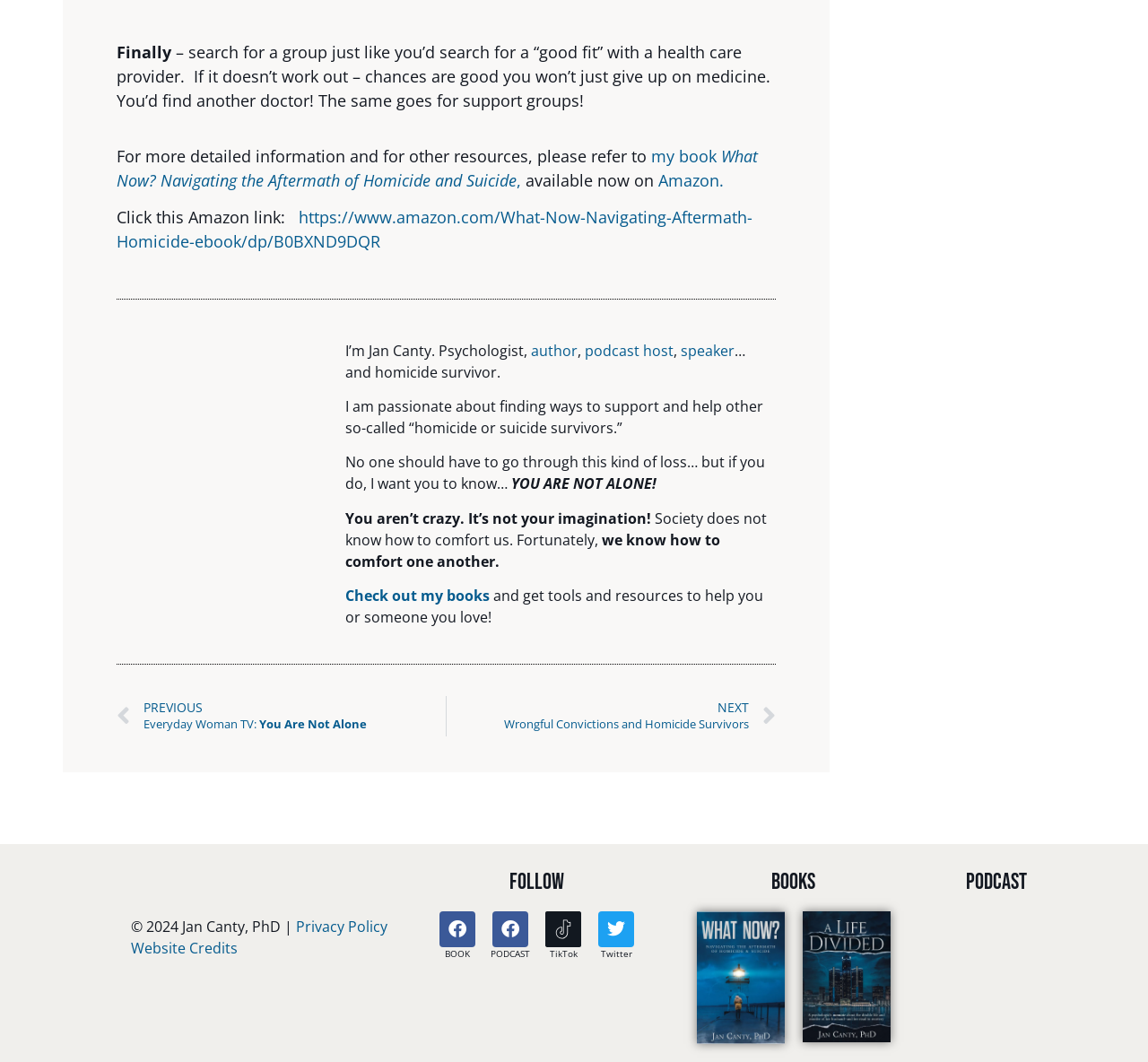Reply to the question with a single word or phrase:
How many social media platforms are listed under 'FOLLOW'?

4